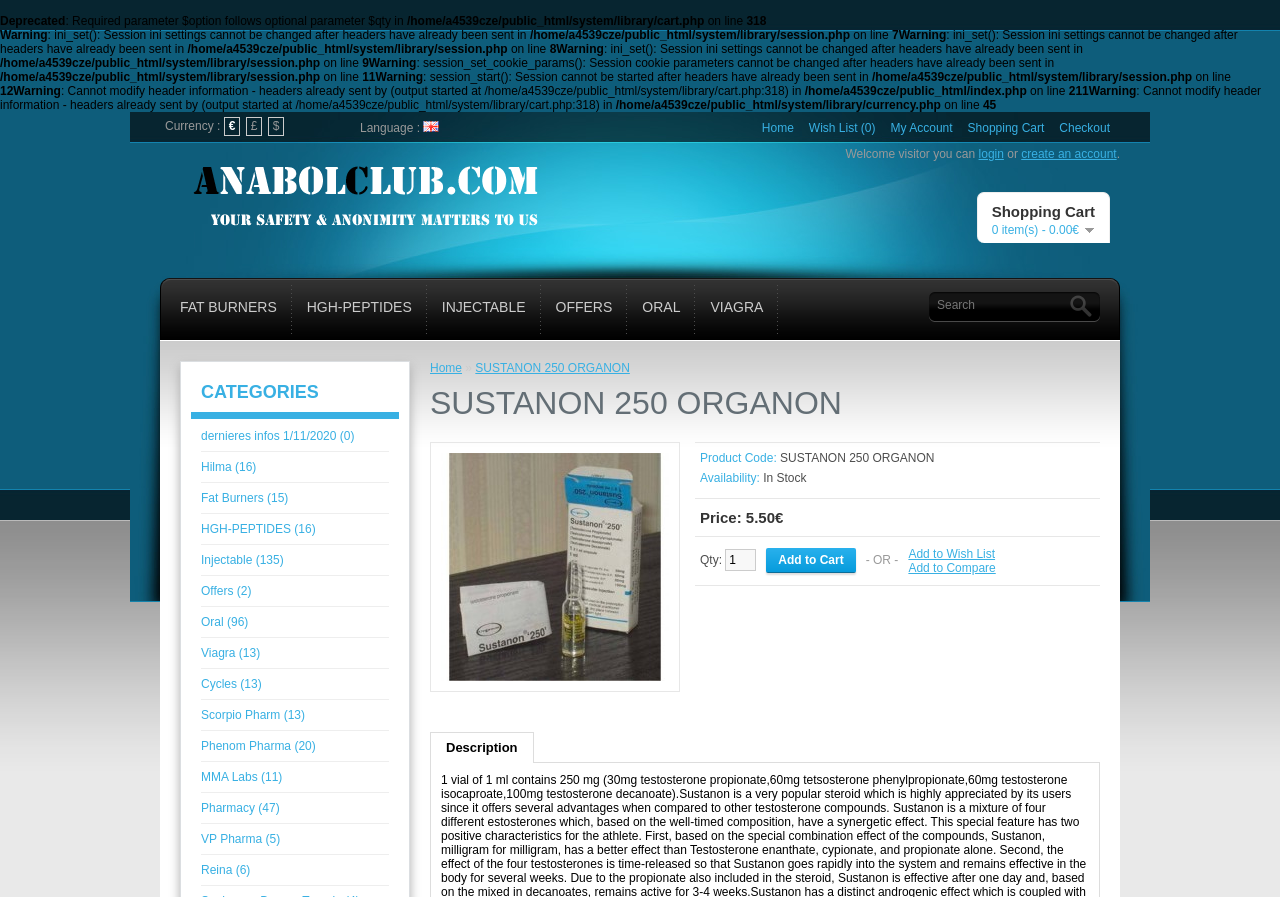Given the element description: "name="search" placeholder="Search"", predict the bounding box coordinates of the UI element it refers to, using four float numbers between 0 and 1, i.e., [left, top, right, bottom].

[0.73, 0.331, 0.823, 0.348]